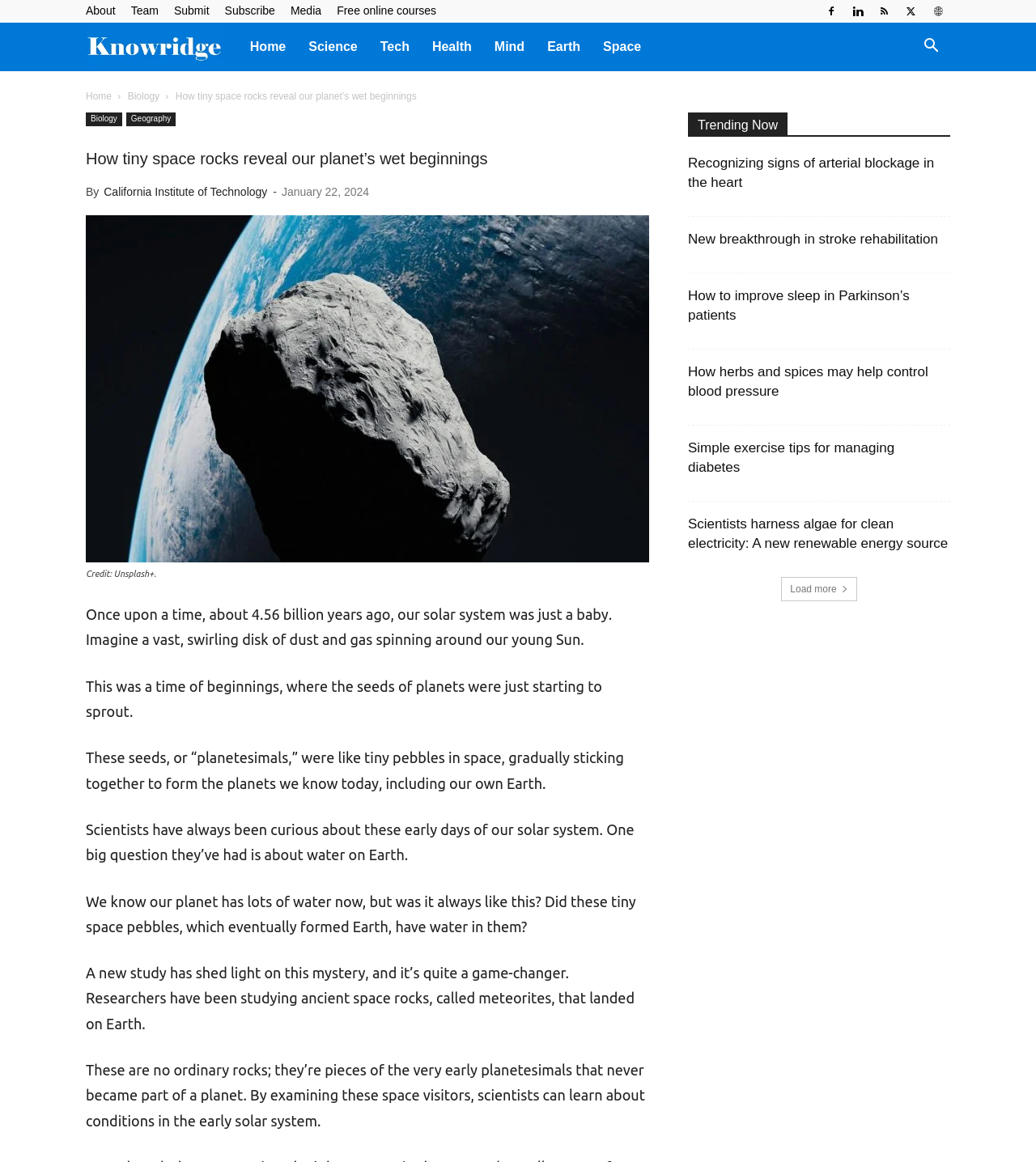Could you identify the text that serves as the heading for this webpage?

How tiny space rocks reveal our planet’s wet beginnings